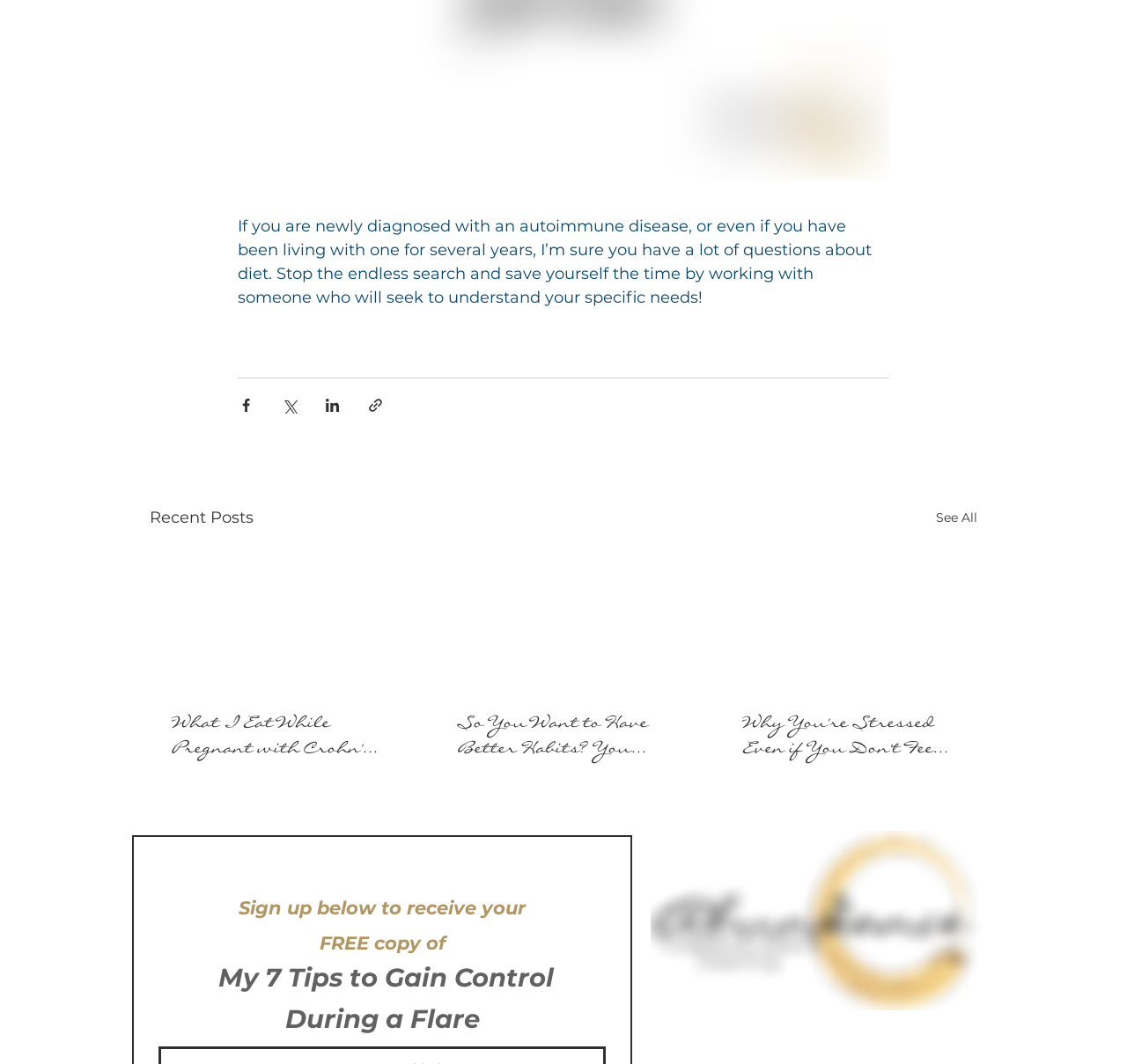Using the provided description: "See All", find the bounding box coordinates of the corresponding UI element. The output should be four float numbers between 0 and 1, in the format [left, top, right, bottom].

[0.83, 0.475, 0.867, 0.499]